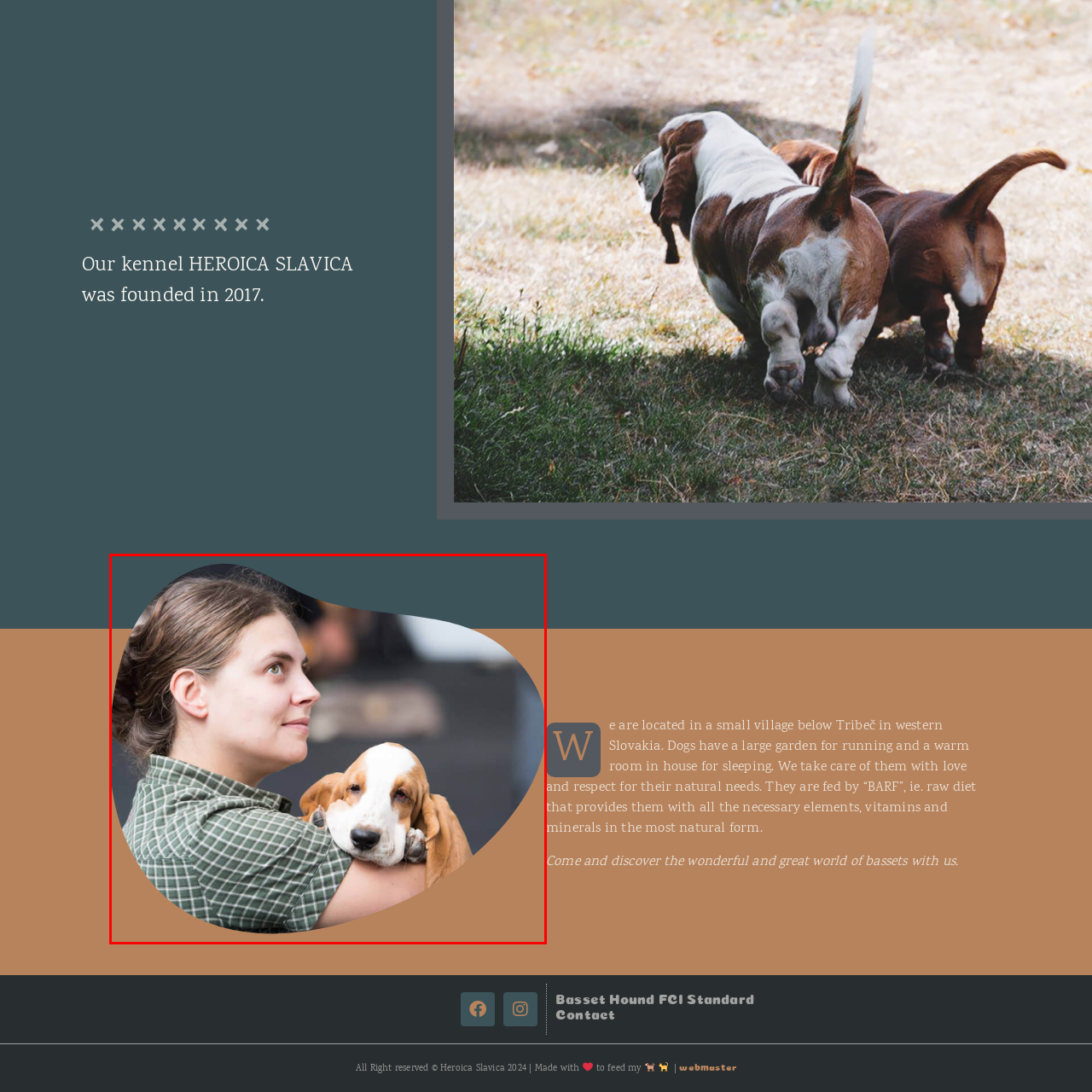Study the image inside the red outline, What is the name of the kennel? 
Respond with a brief word or phrase.

Heroica Slavica